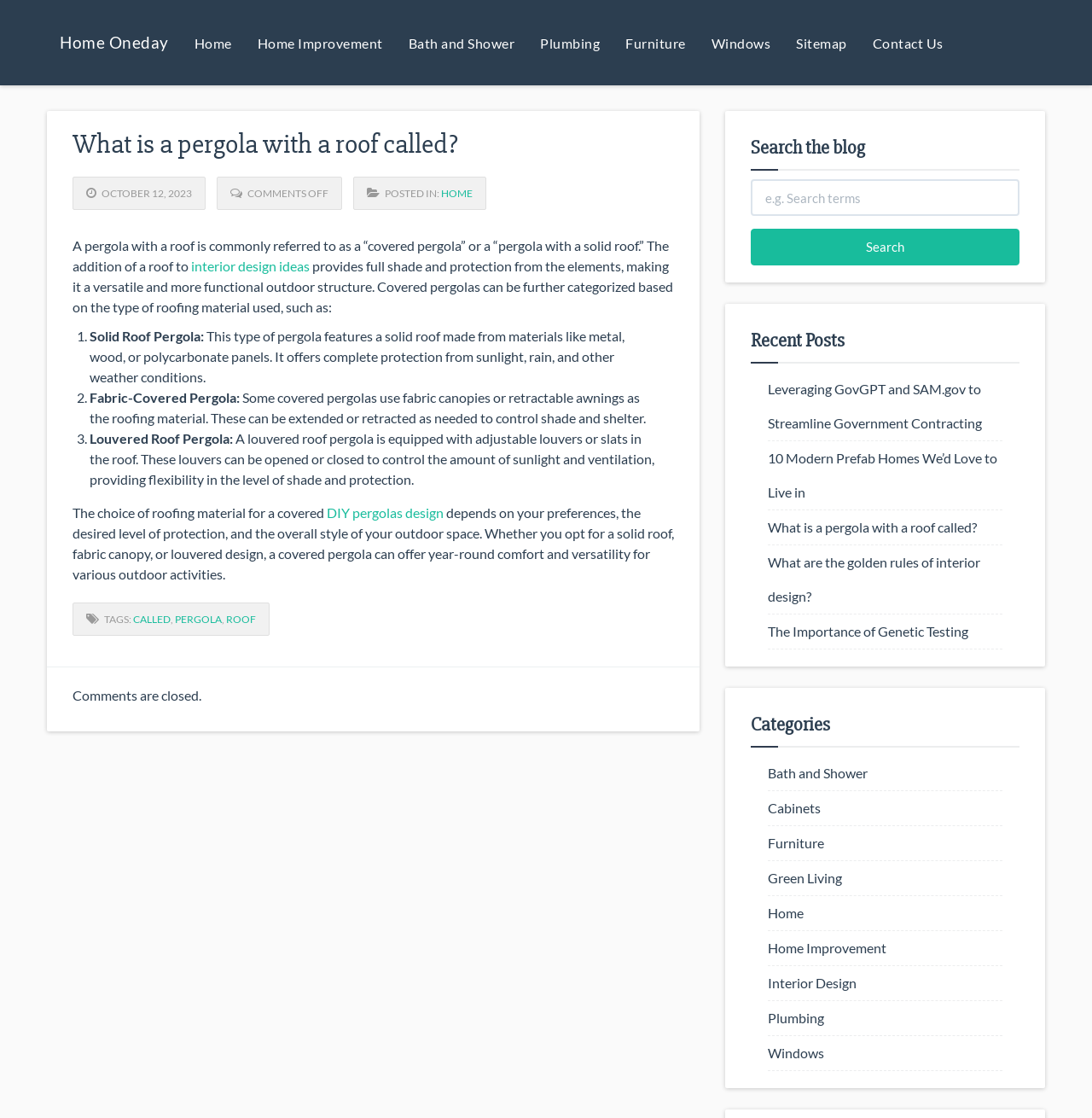Identify the bounding box for the described UI element: "pergola".

[0.16, 0.548, 0.203, 0.559]